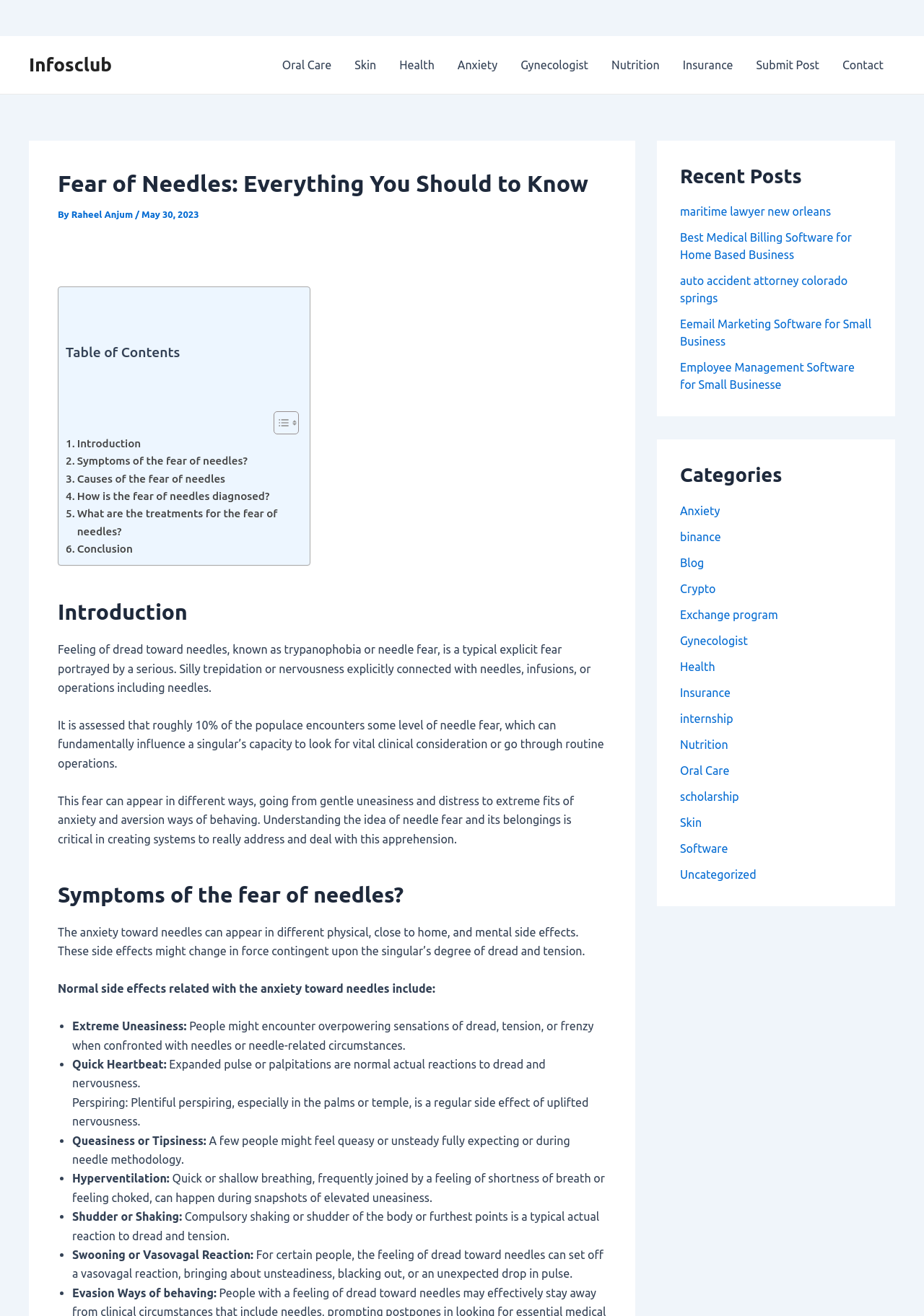How many symptoms of the fear of needles are listed in the article?
Using the image, answer in one word or phrase.

7